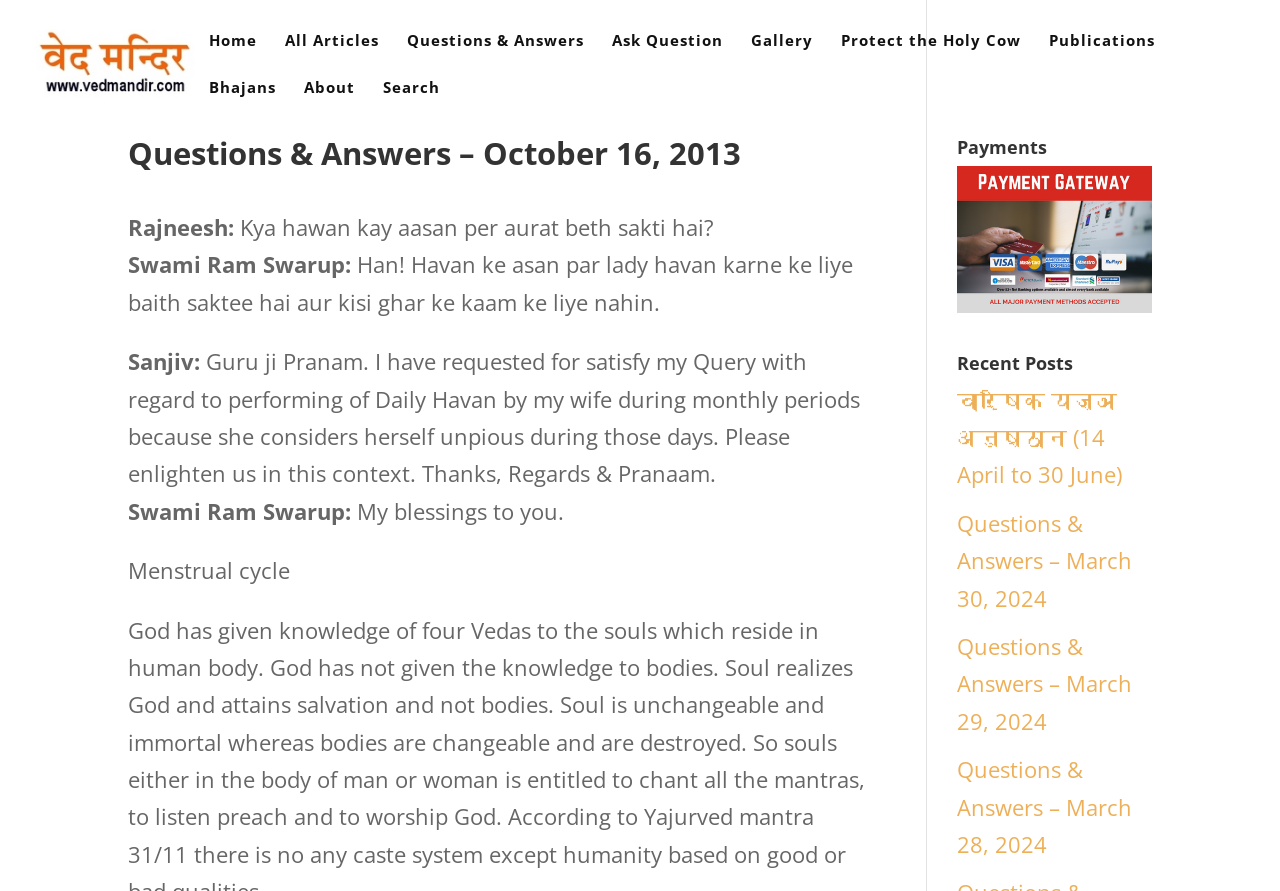Please give a succinct answer using a single word or phrase:
What is the purpose of the 'Search' link?

To search the website